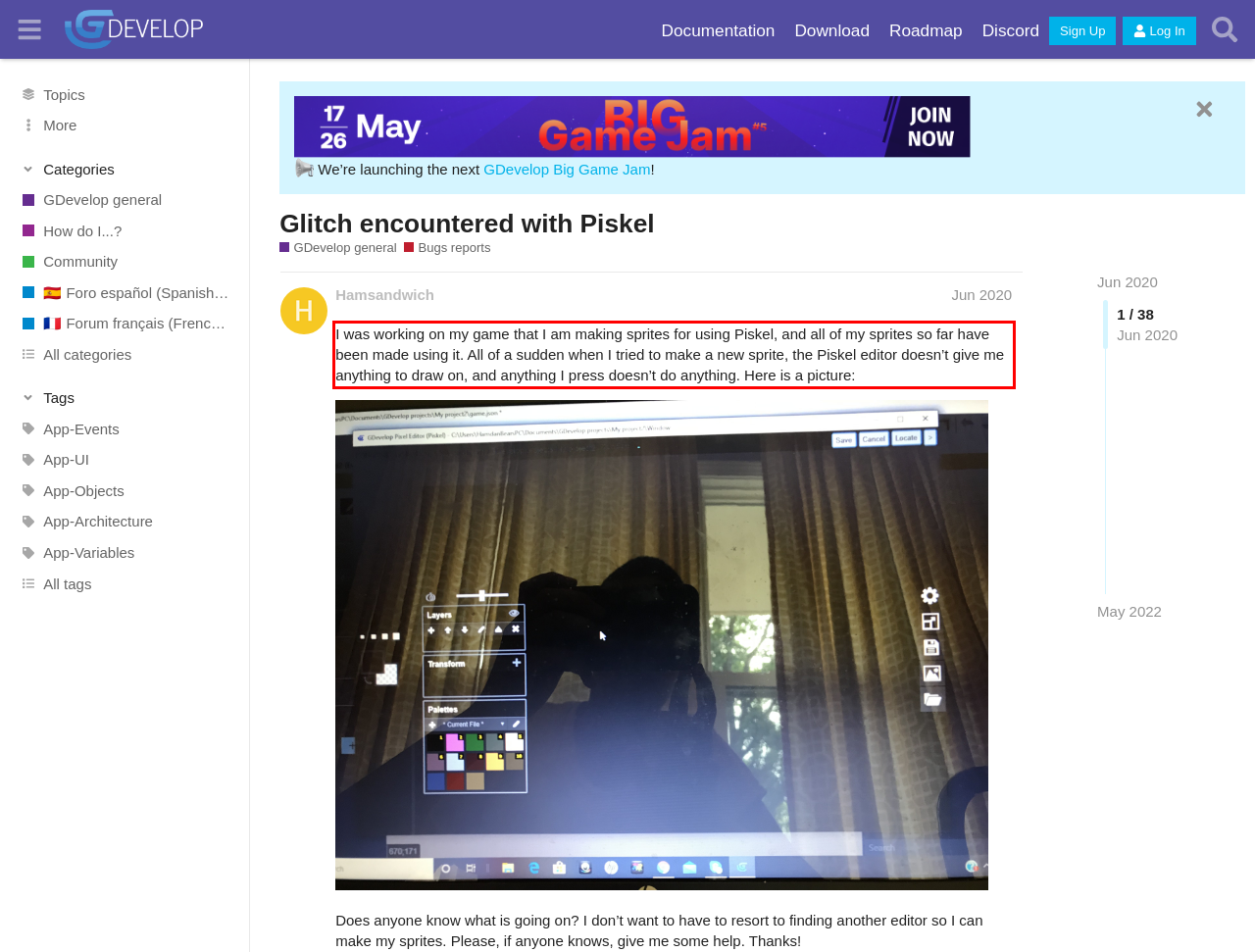You are presented with a webpage screenshot featuring a red bounding box. Perform OCR on the text inside the red bounding box and extract the content.

I was working on my game that I am making sprites for using Piskel, and all of my sprites so far have been made using it. All of a sudden when I tried to make a new sprite, the Piskel editor doesn’t give me anything to draw on, and anything I press doesn’t do anything. Here is a picture: